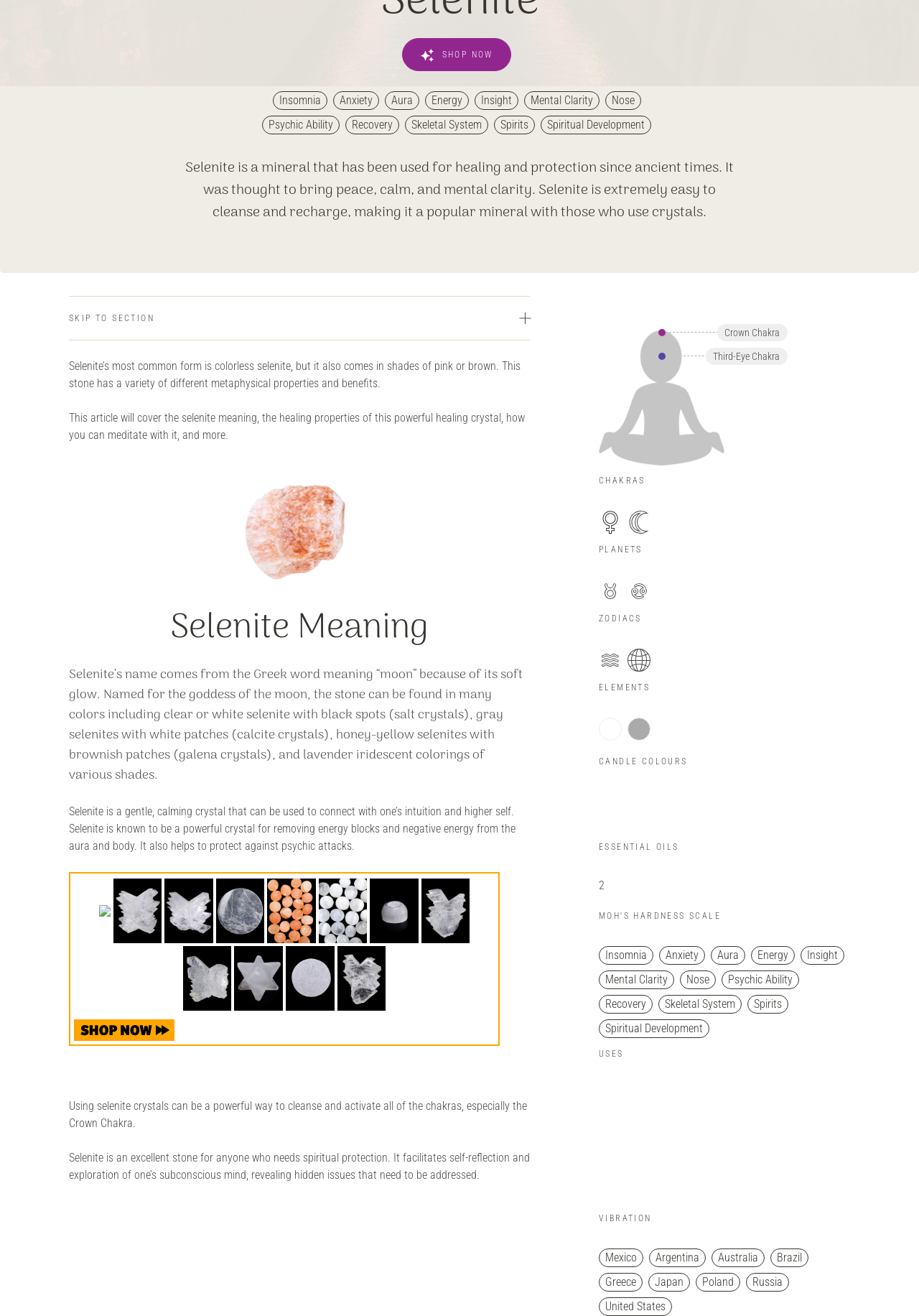Determine the bounding box coordinates for the UI element matching this description: "Skeletal System".

[0.716, 0.756, 0.813, 0.774]